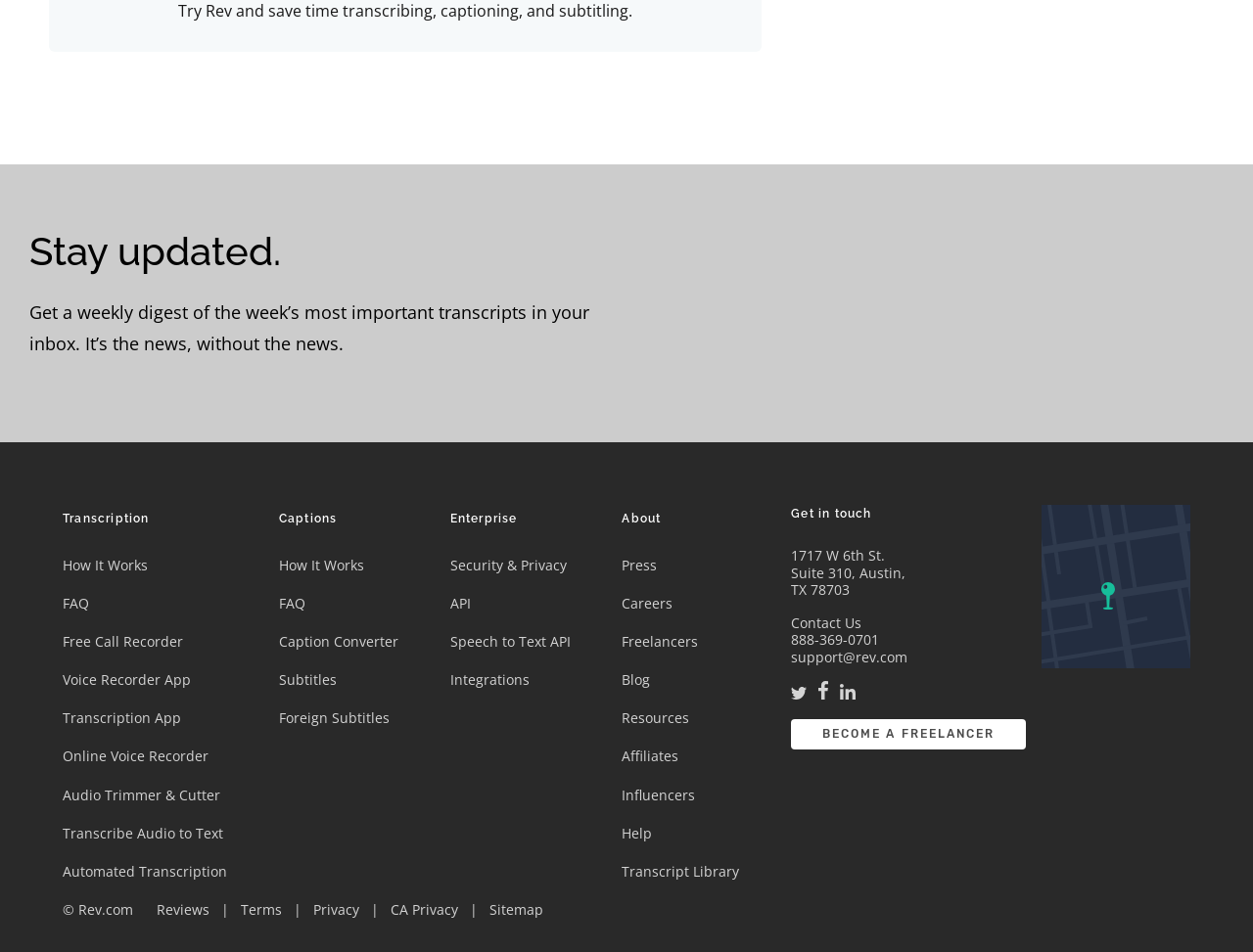Using the element description provided, determine the bounding box coordinates in the format (top-left x, top-left y, bottom-right x, bottom-right y). Ensure that all values are floating point numbers between 0 and 1. Element description: Voice Recorder App

[0.05, 0.704, 0.152, 0.724]